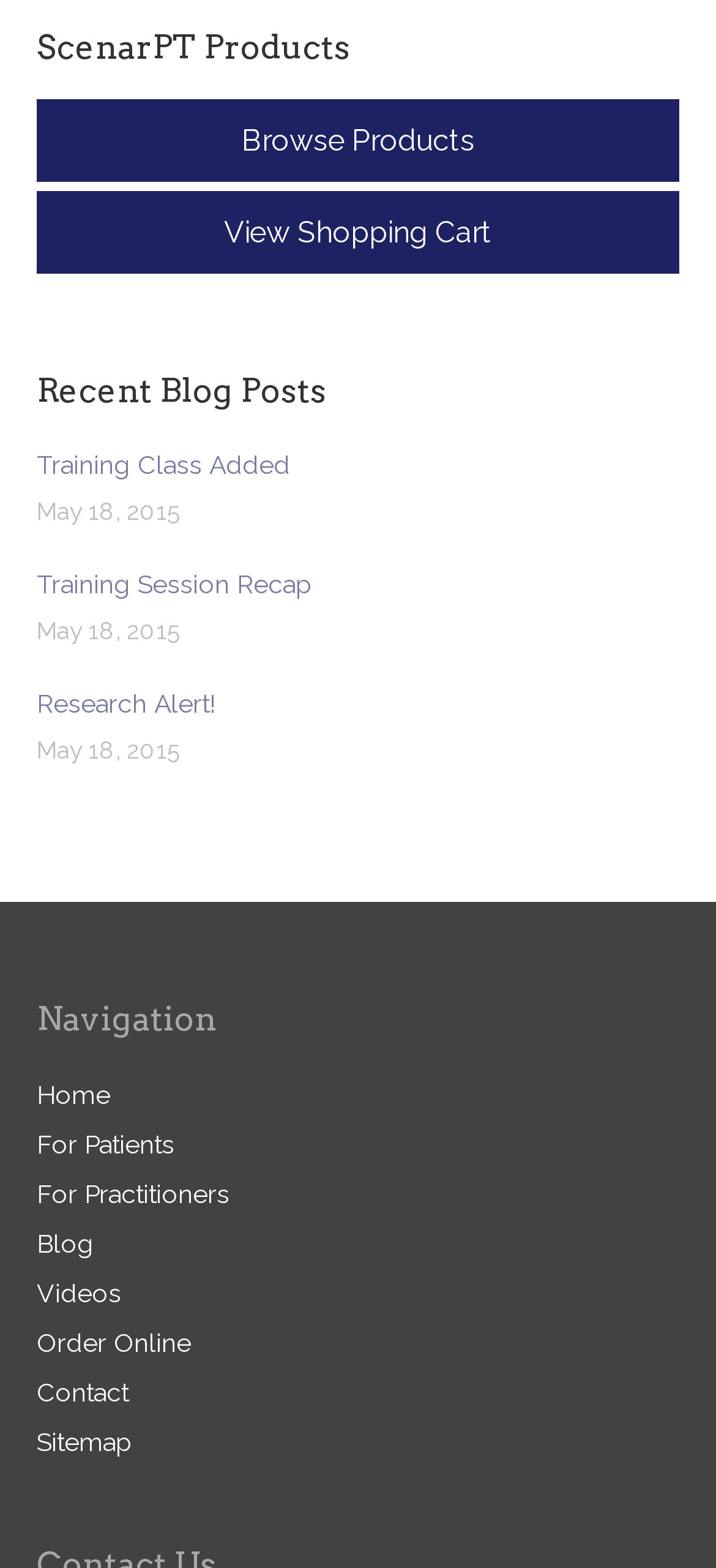Find and indicate the bounding box coordinates of the region you should select to follow the given instruction: "Read recent blog post 'Training Class Added'".

[0.051, 0.282, 0.405, 0.312]